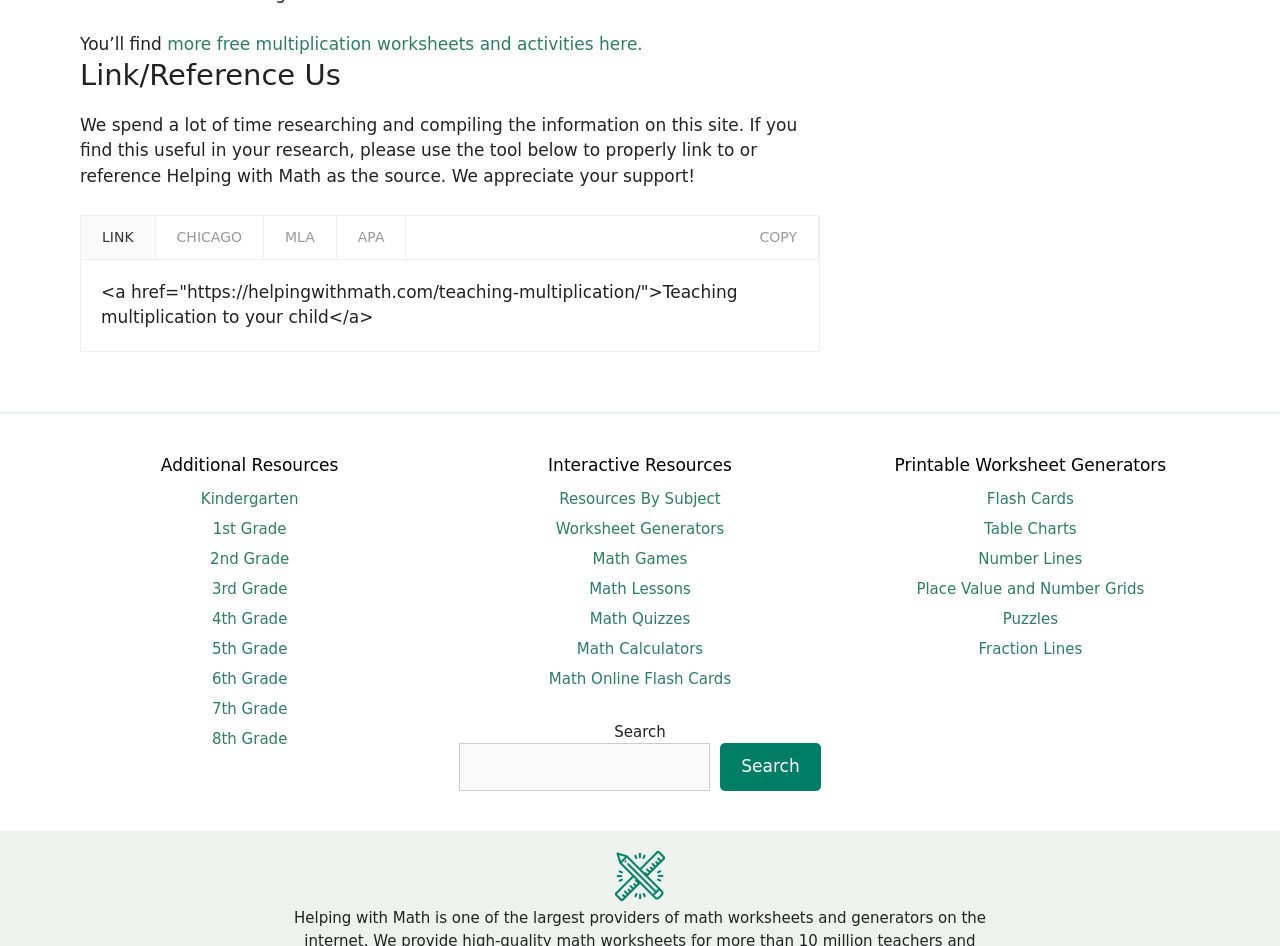Identify the bounding box coordinates for the element you need to click to achieve the following task: "Explore the 'Kindergarten' resources". Provide the bounding box coordinates as four float numbers between 0 and 1, in the form [left, top, right, bottom].

[0.157, 0.518, 0.233, 0.537]